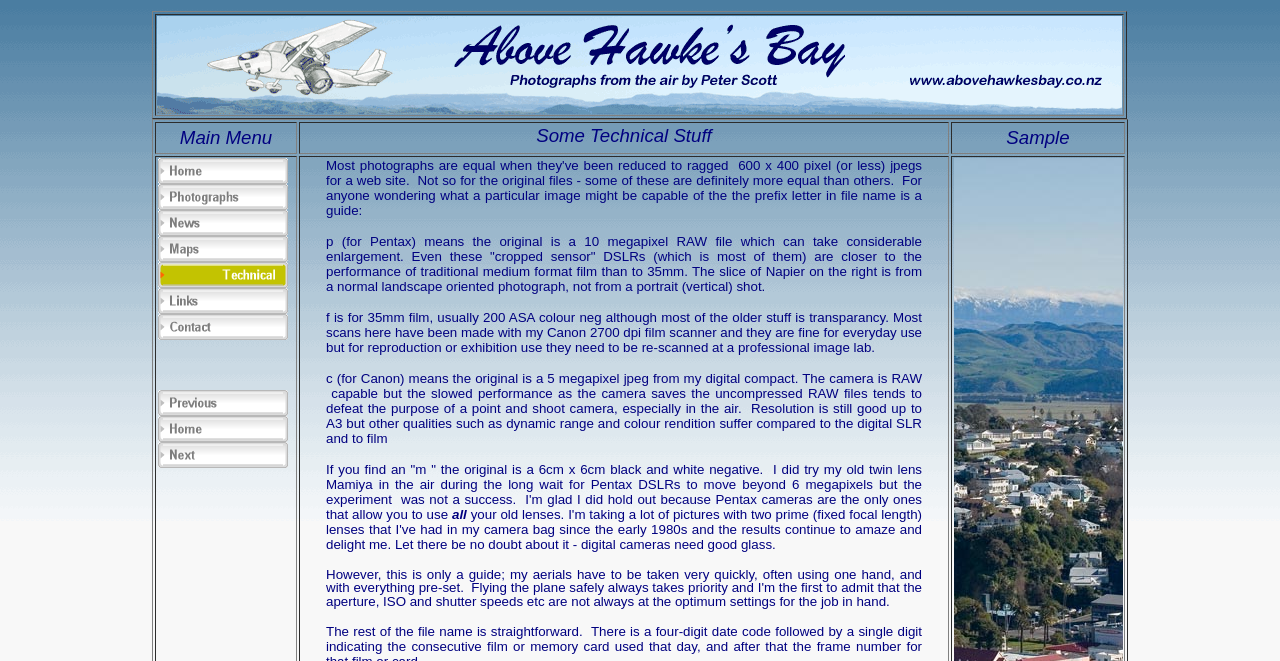Identify the bounding box coordinates of the part that should be clicked to carry out this instruction: "Explore Maps".

[0.123, 0.357, 0.226, 0.383]